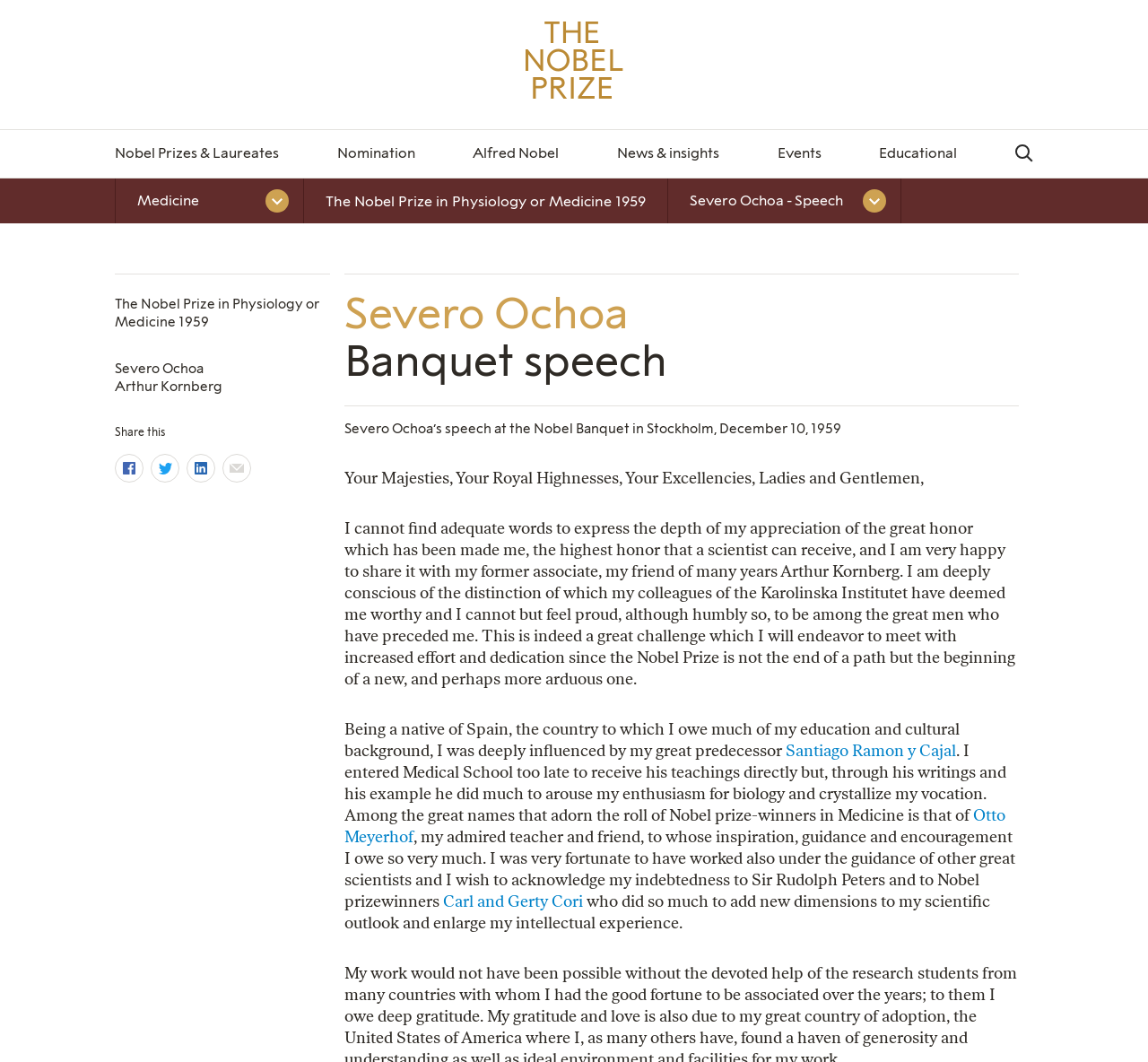What is the topic of Severo Ochoa's speech?
Please craft a detailed and exhaustive response to the question.

The topic of Severo Ochoa's speech can be found in the heading 'Banquet speech' which is located in the section with the heading 'Severo Ochoa'.